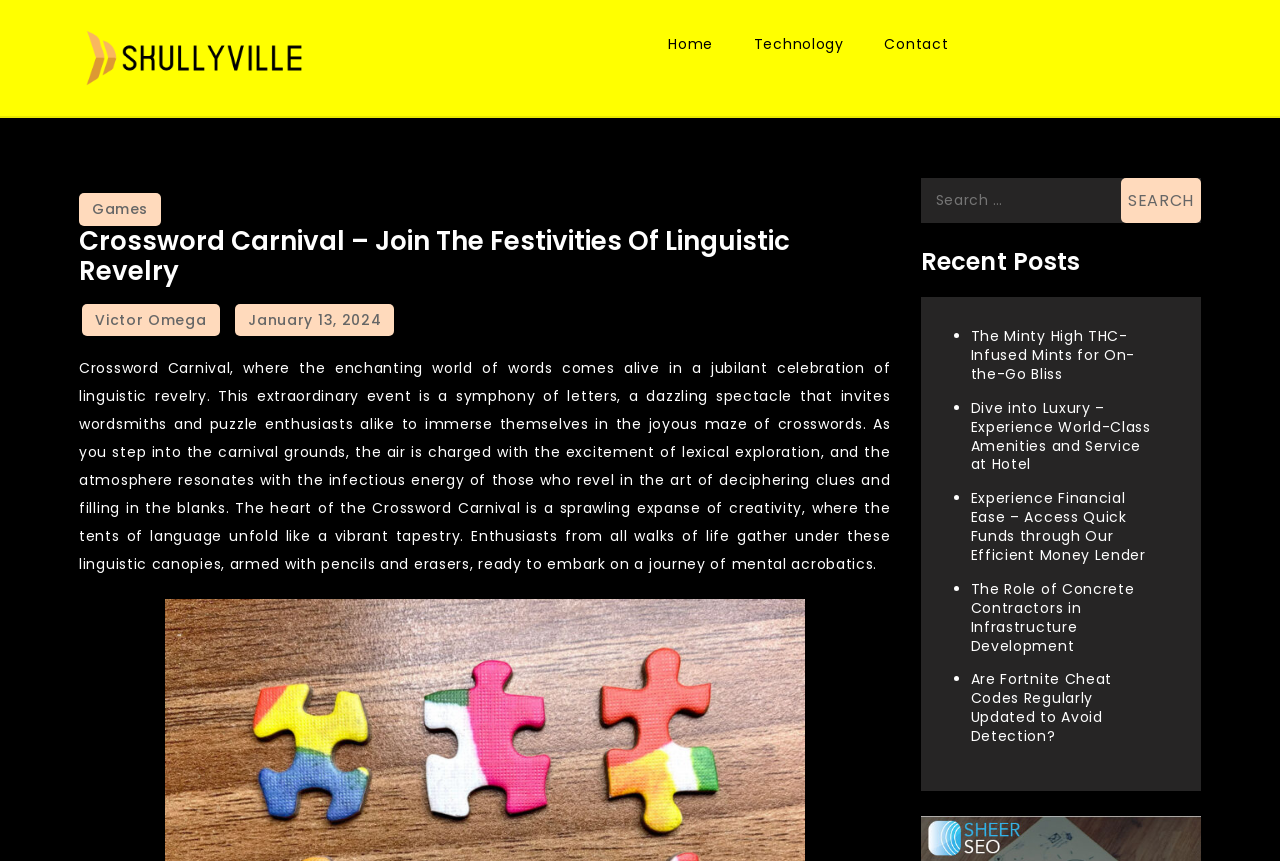Give a concise answer using one word or a phrase to the following question:
How many links are in the Recent Posts section?

4